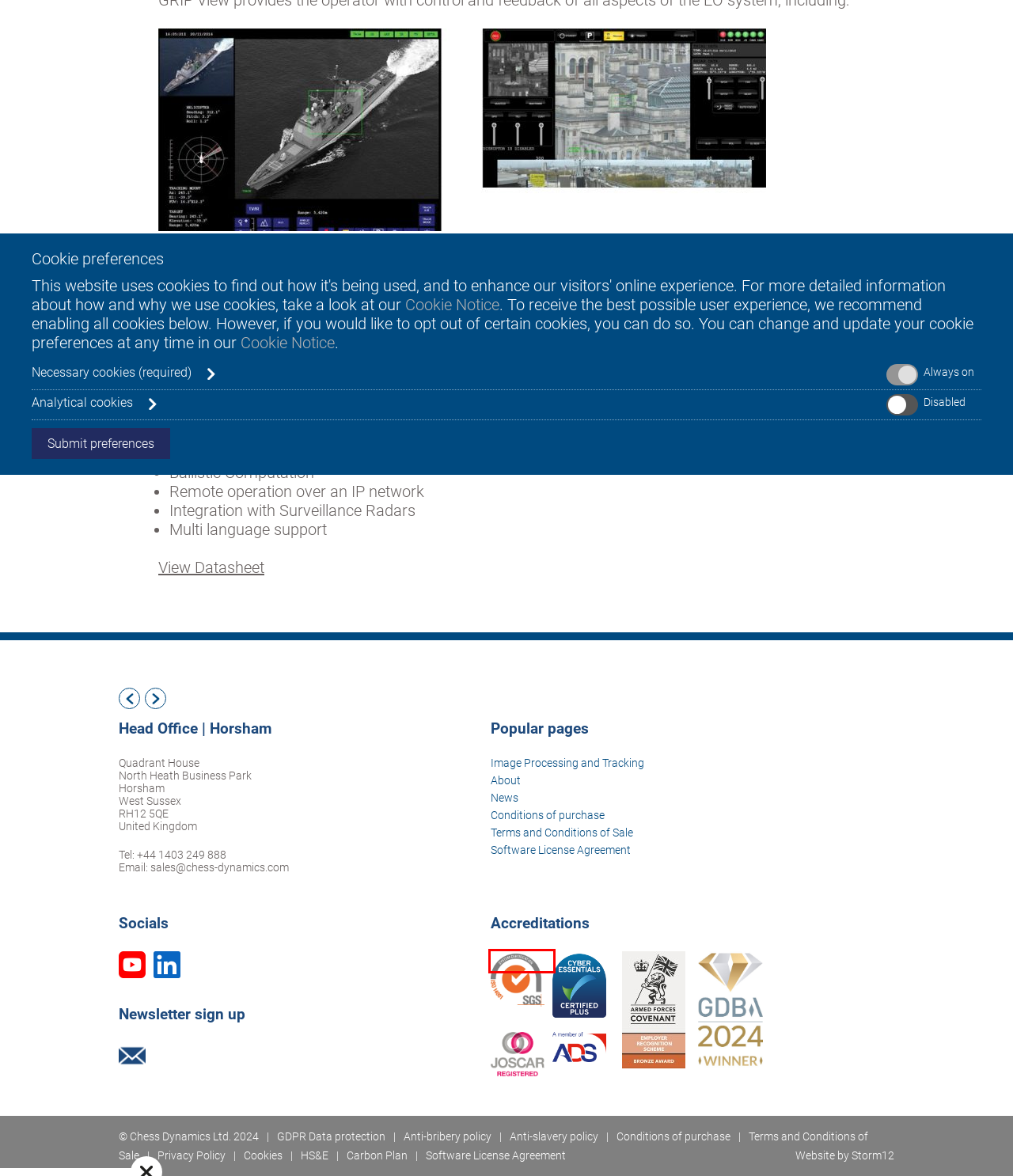Review the screenshot of a webpage that includes a red bounding box. Choose the webpage description that best matches the new webpage displayed after clicking the element within the bounding box. Here are the candidates:
A. Chess Dynamics Ltd
B. Manufacturing Business of the Year
C. Sign up to receive Chess updates
D. Home - Armed Forces Covenant
E. Certified Client Directory | SGS
F. Marketing Agency In London, Brighton & Kent - Storm12
G. JOSCAR : Hellios
H. NCSC

E